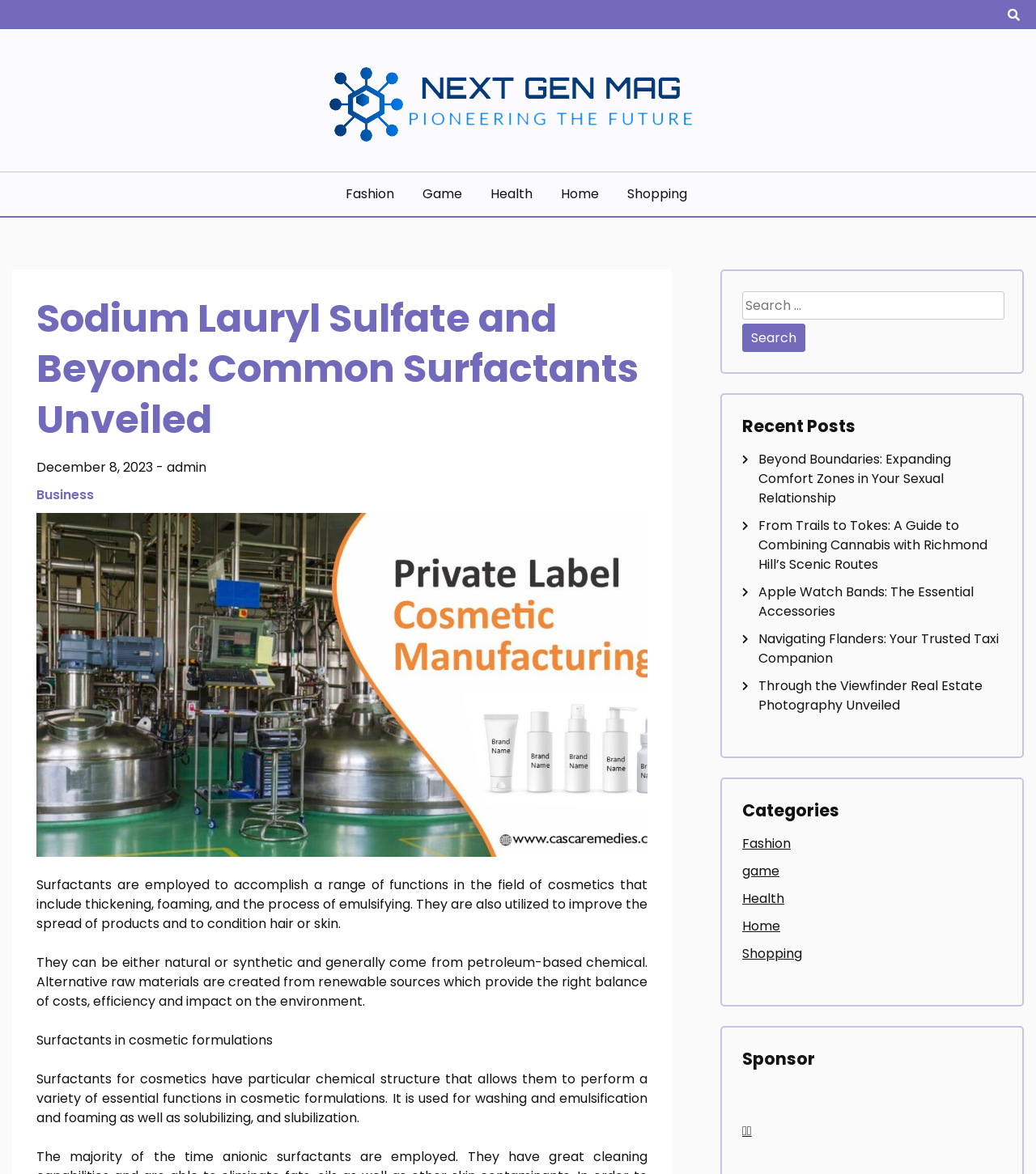What is the function of the search box?
By examining the image, provide a one-word or phrase answer.

To search the website